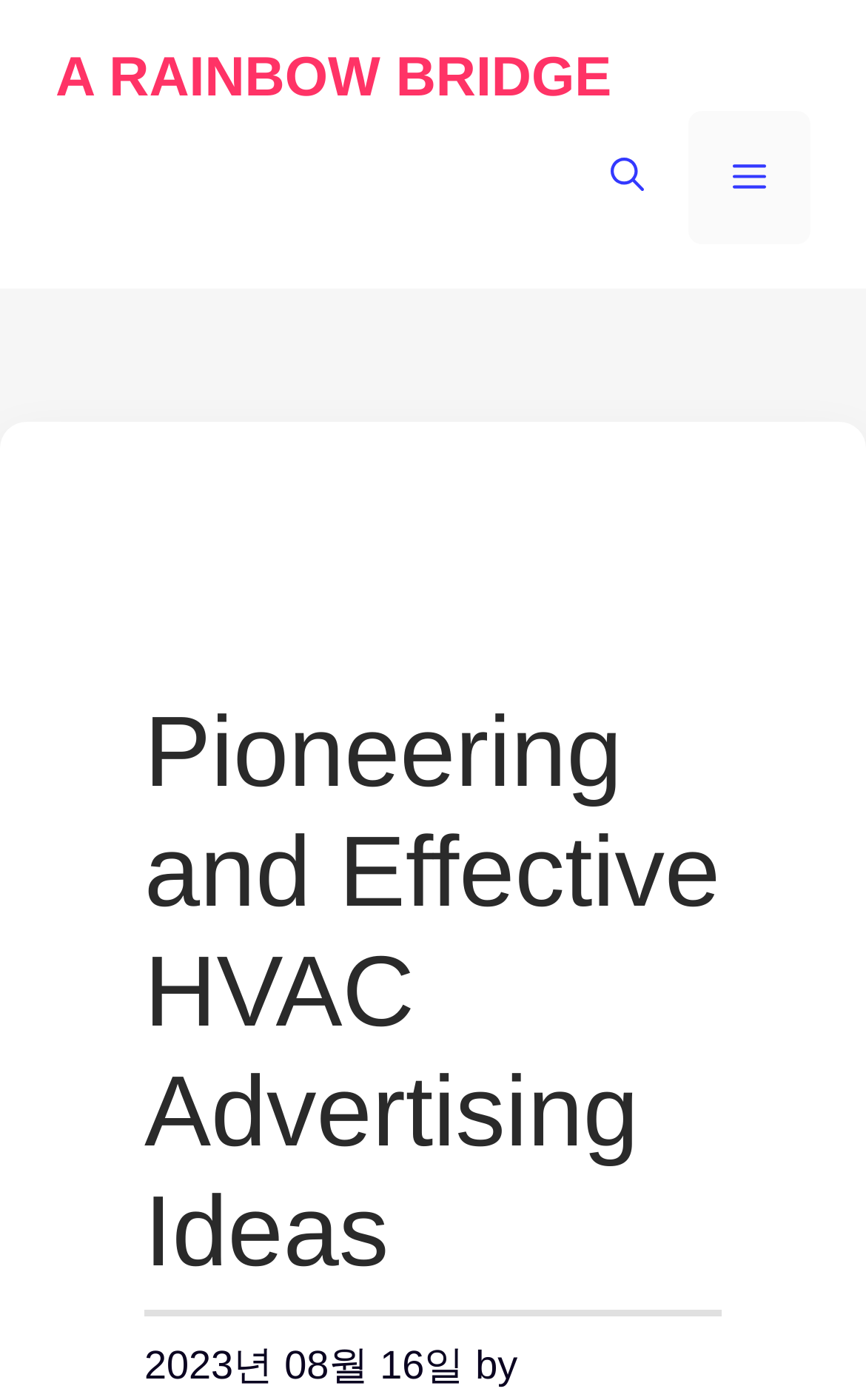What is the date of the article? From the image, respond with a single word or brief phrase.

2023년 08월 16일